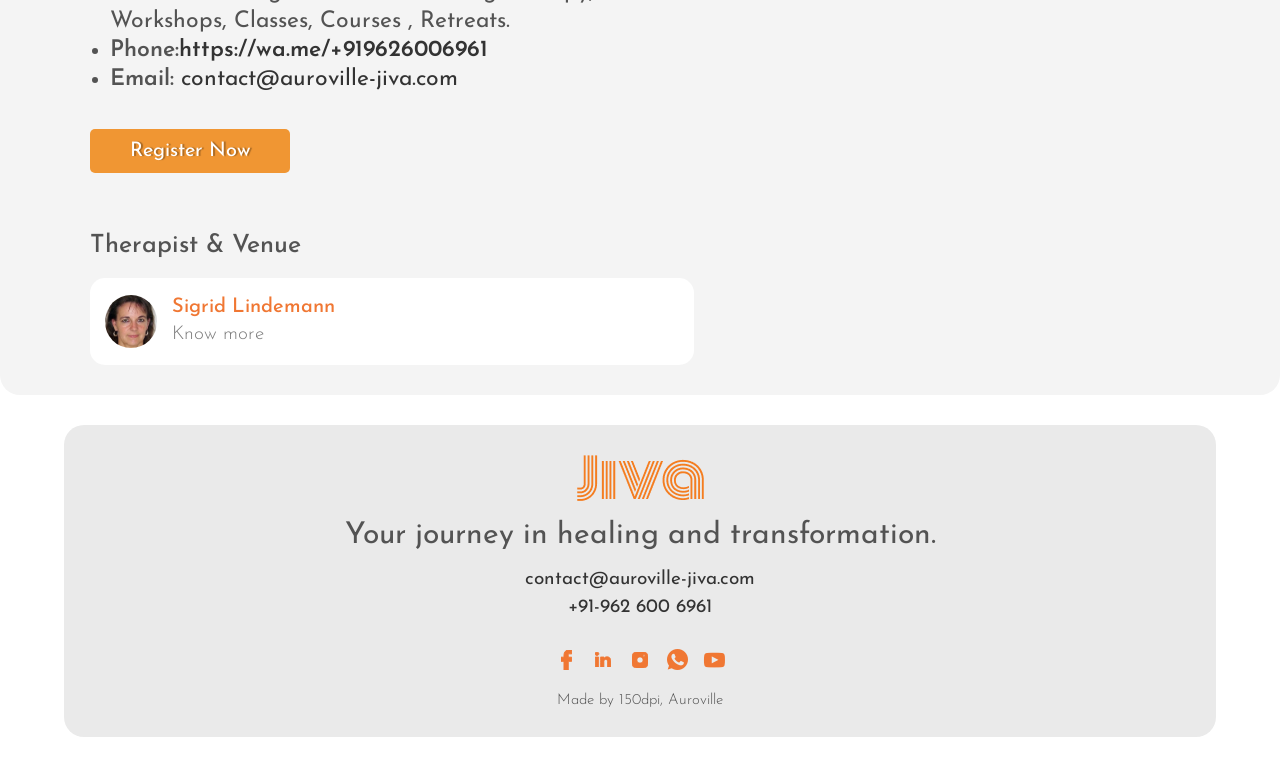Provide a brief response to the question below using one word or phrase:
What is the email address to contact?

contact@auroville-jiva.com